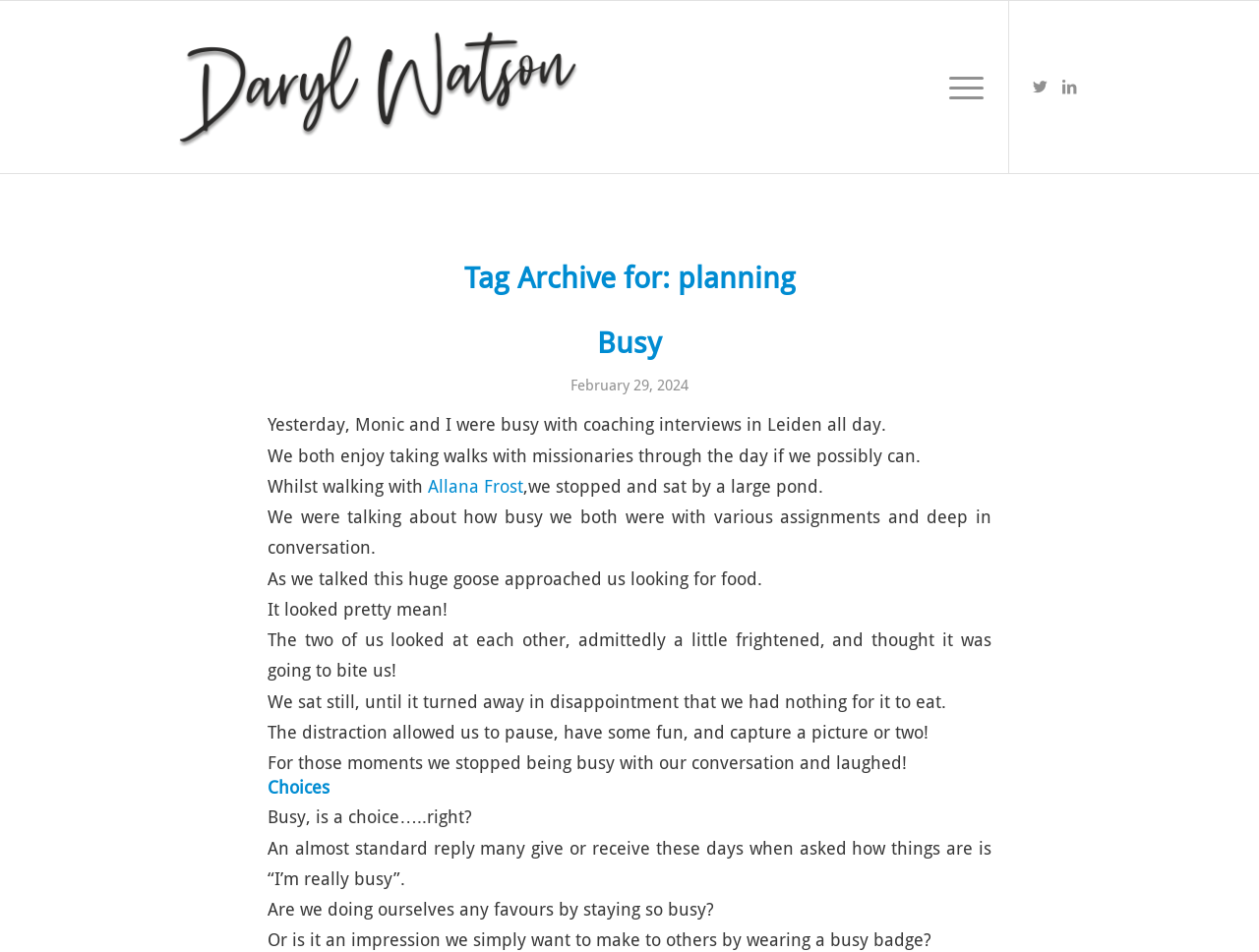Using the information from the screenshot, answer the following question thoroughly:
What approached the author and Monic while they were walking?

As described in the text, while the author and Monic were walking and talking, a huge goose approached them looking for food, which made them a little frightened.